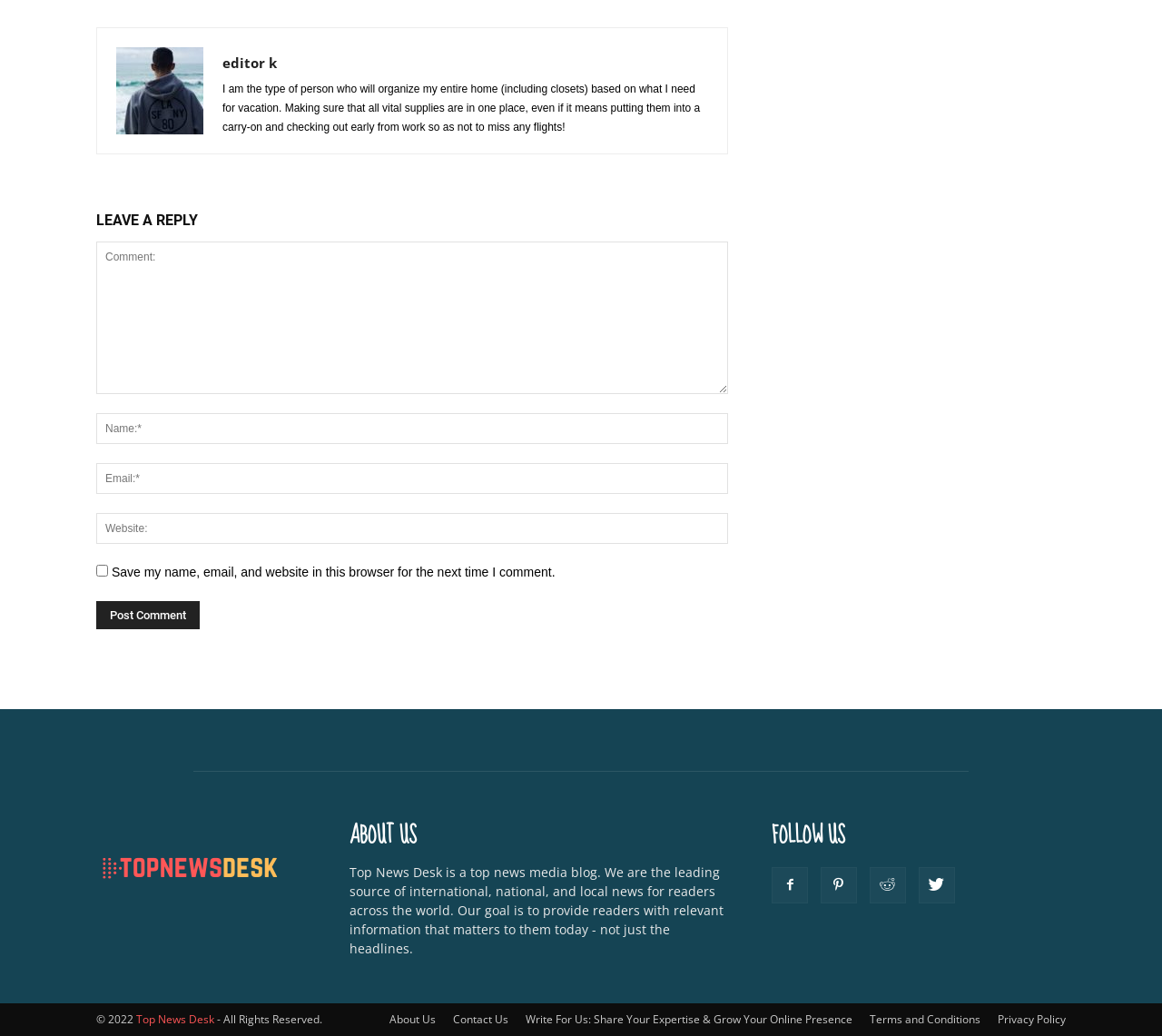What is the name of the website?
Answer the question with a single word or phrase derived from the image.

Top News Desk